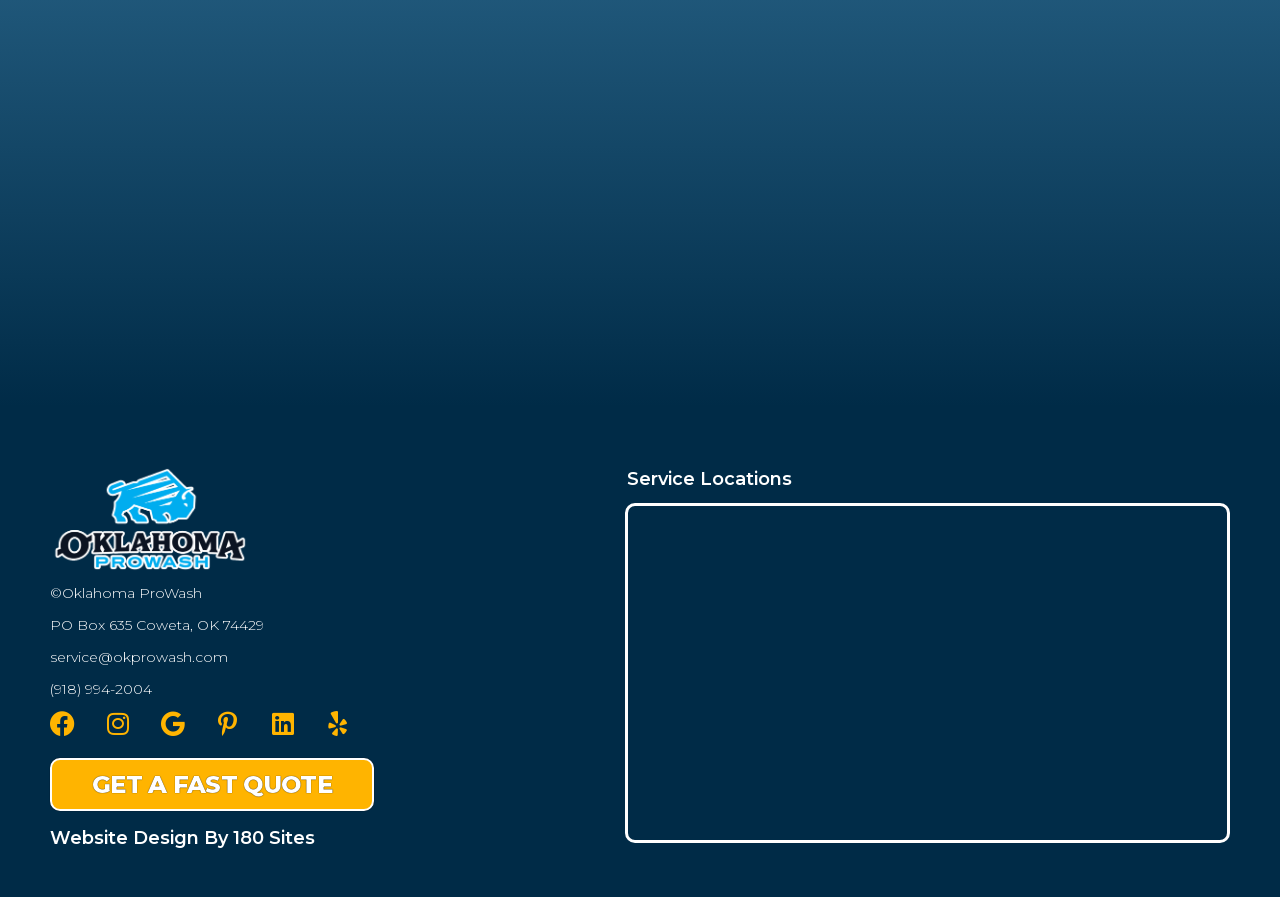Find and specify the bounding box coordinates that correspond to the clickable region for the instruction: "View the Power Washing Tulsa footer map".

[0.488, 0.561, 0.961, 0.94]